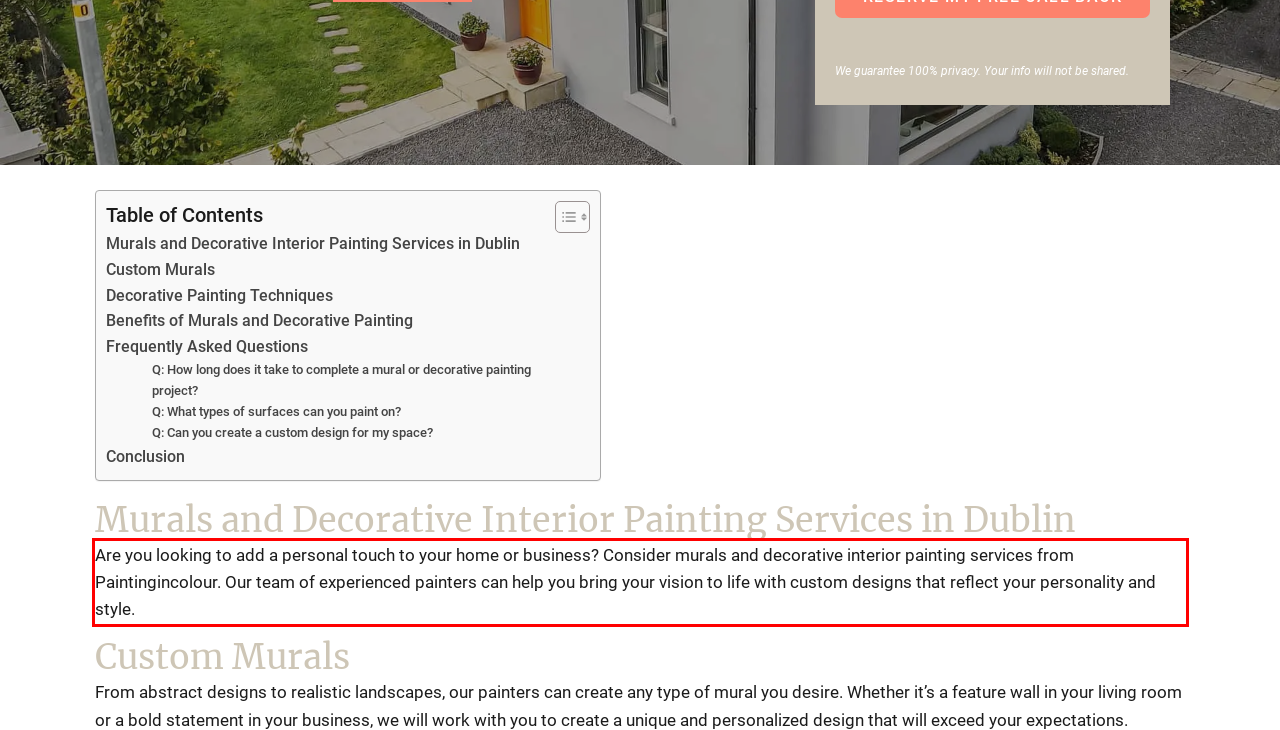Please use OCR to extract the text content from the red bounding box in the provided webpage screenshot.

Are you looking to add a personal touch to your home or business? Consider murals and decorative interior painting services from Paintingincolour. Our team of experienced painters can help you bring your vision to life with custom designs that reflect your personality and style.